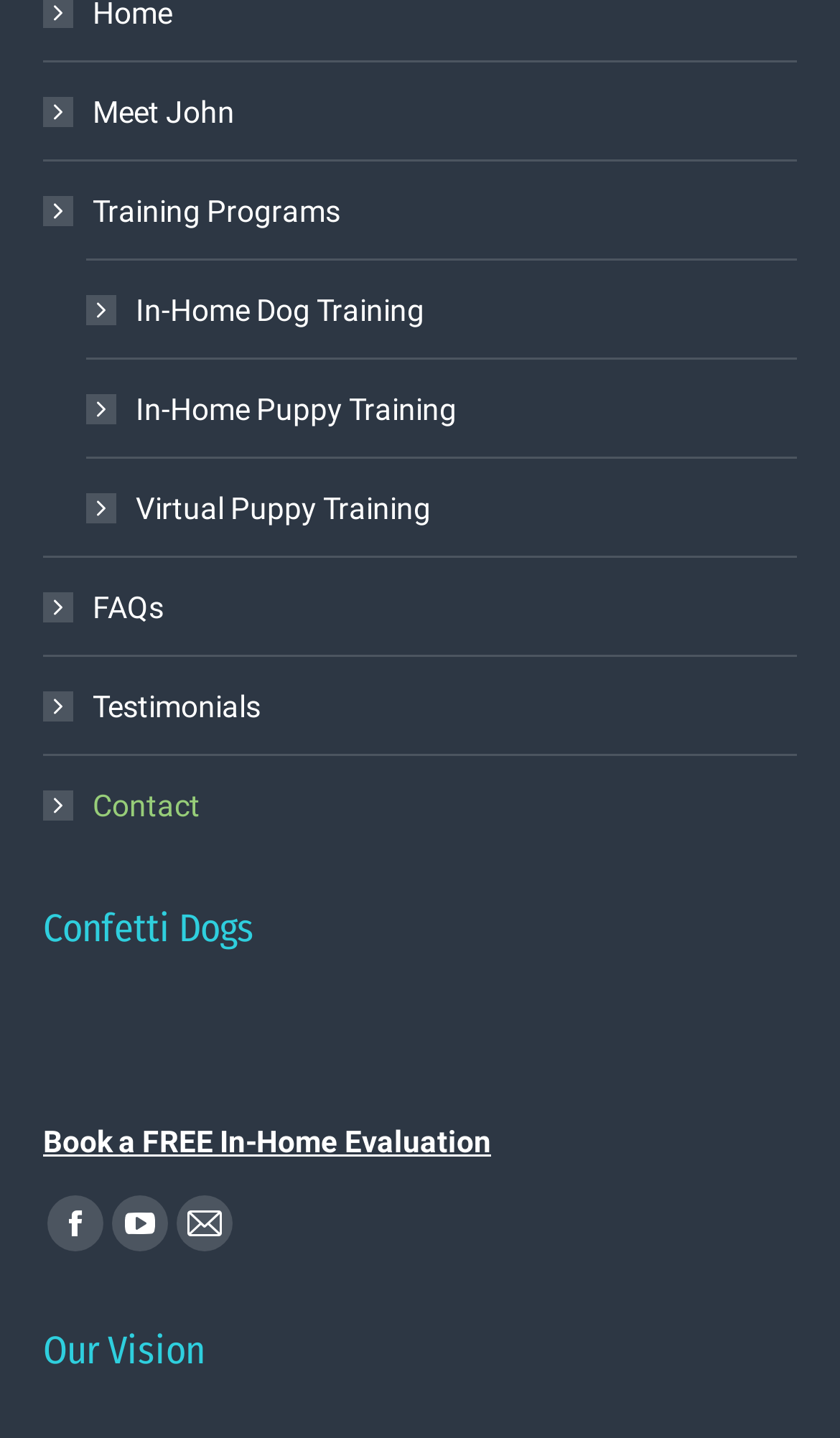How many social media platforms are linked on the webpage?
Give a thorough and detailed response to the question.

The webpage has links to three social media platforms: Facebook, YouTube, and Mail, which can be found at the bottom of the webpage.